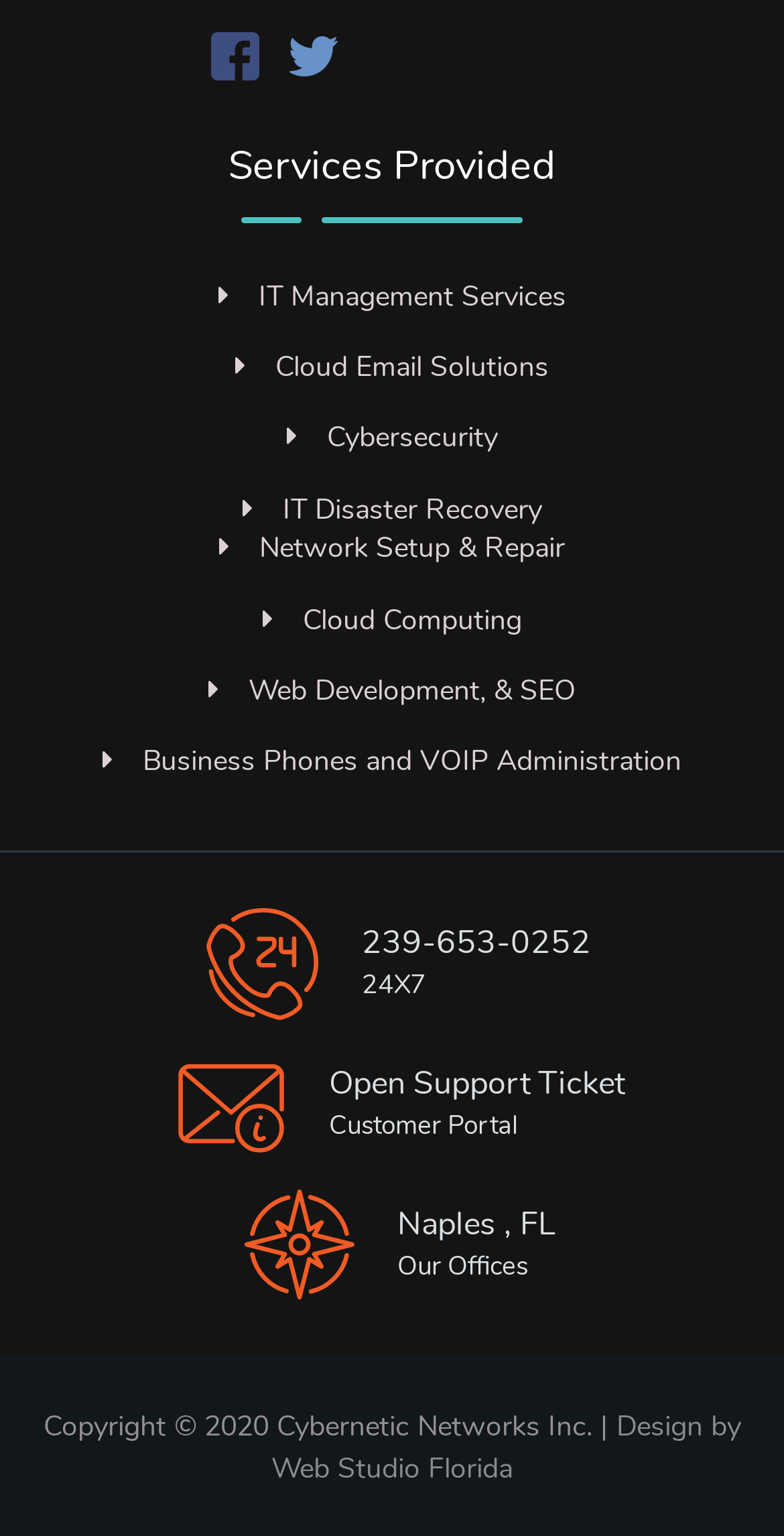Locate the bounding box coordinates of the item that should be clicked to fulfill the instruction: "Click on Facebook link".

[0.269, 0.023, 0.331, 0.048]